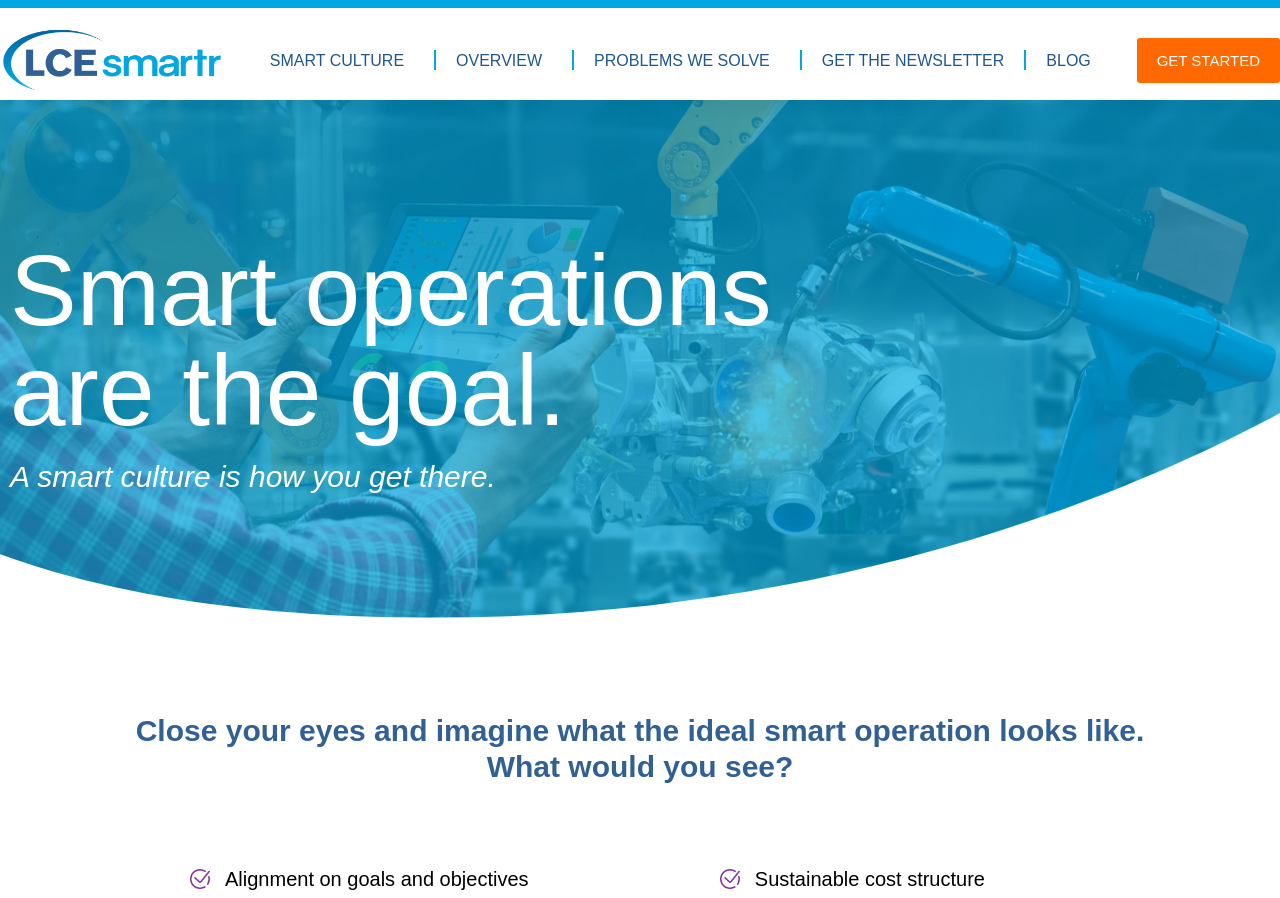How many column headers are in the table?
Using the image, respond with a single word or phrase.

1